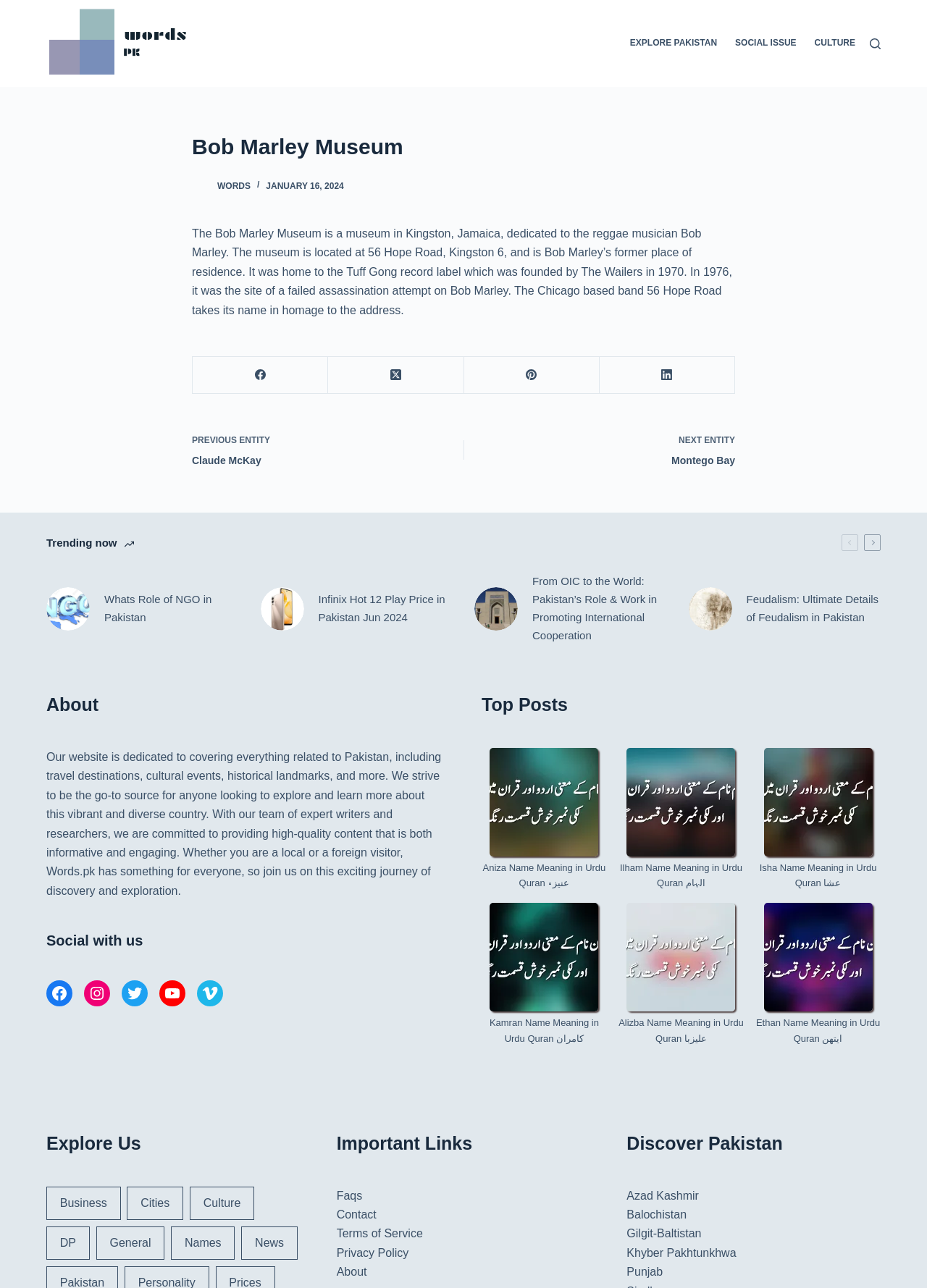Please determine the bounding box coordinates of the area that needs to be clicked to complete this task: 'Visit the 'Facebook' page'. The coordinates must be four float numbers between 0 and 1, formatted as [left, top, right, bottom].

[0.208, 0.277, 0.354, 0.306]